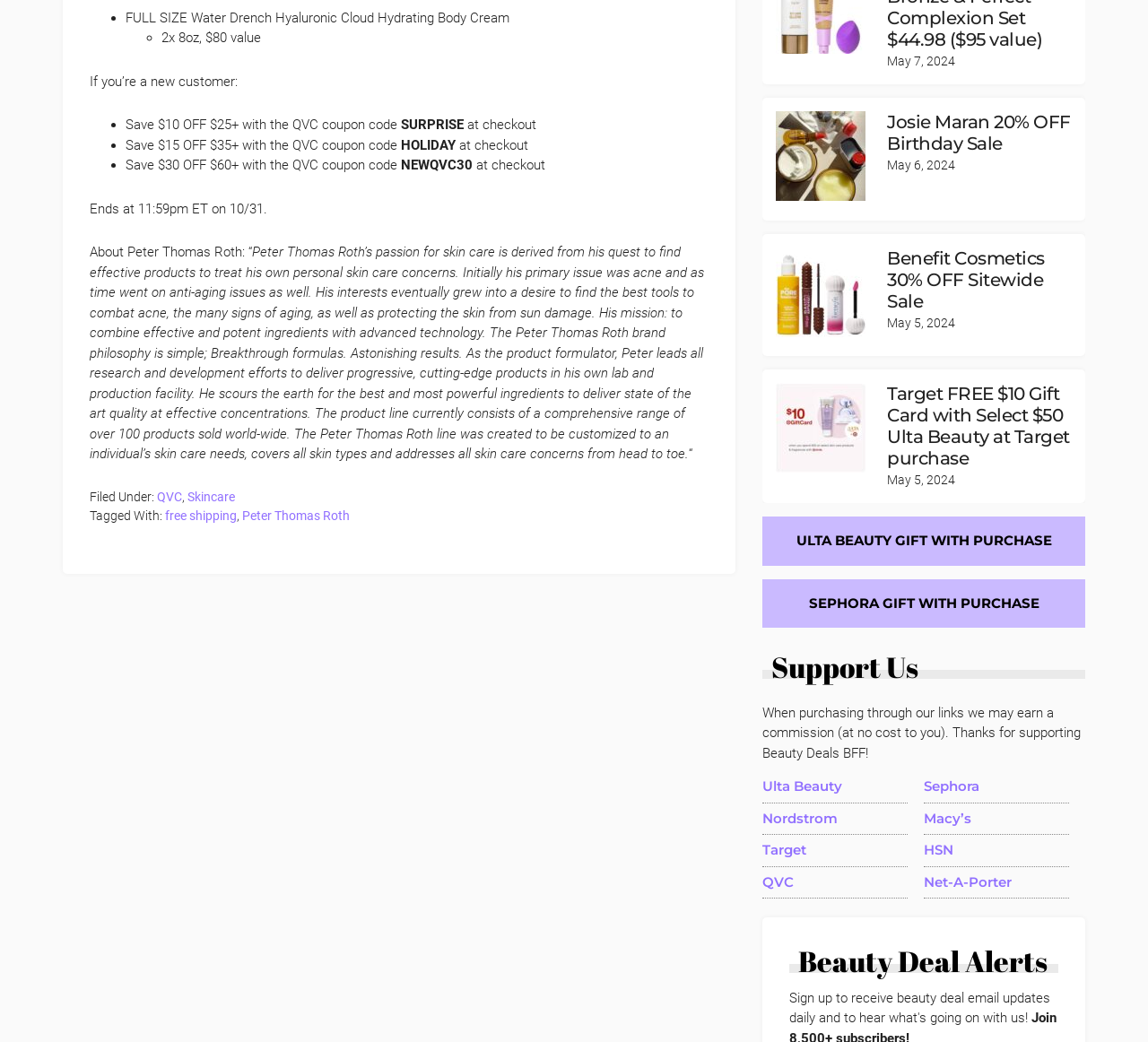What is the date of the latest article on this webpage?
Using the information from the image, give a concise answer in one word or a short phrase.

May 7, 2024